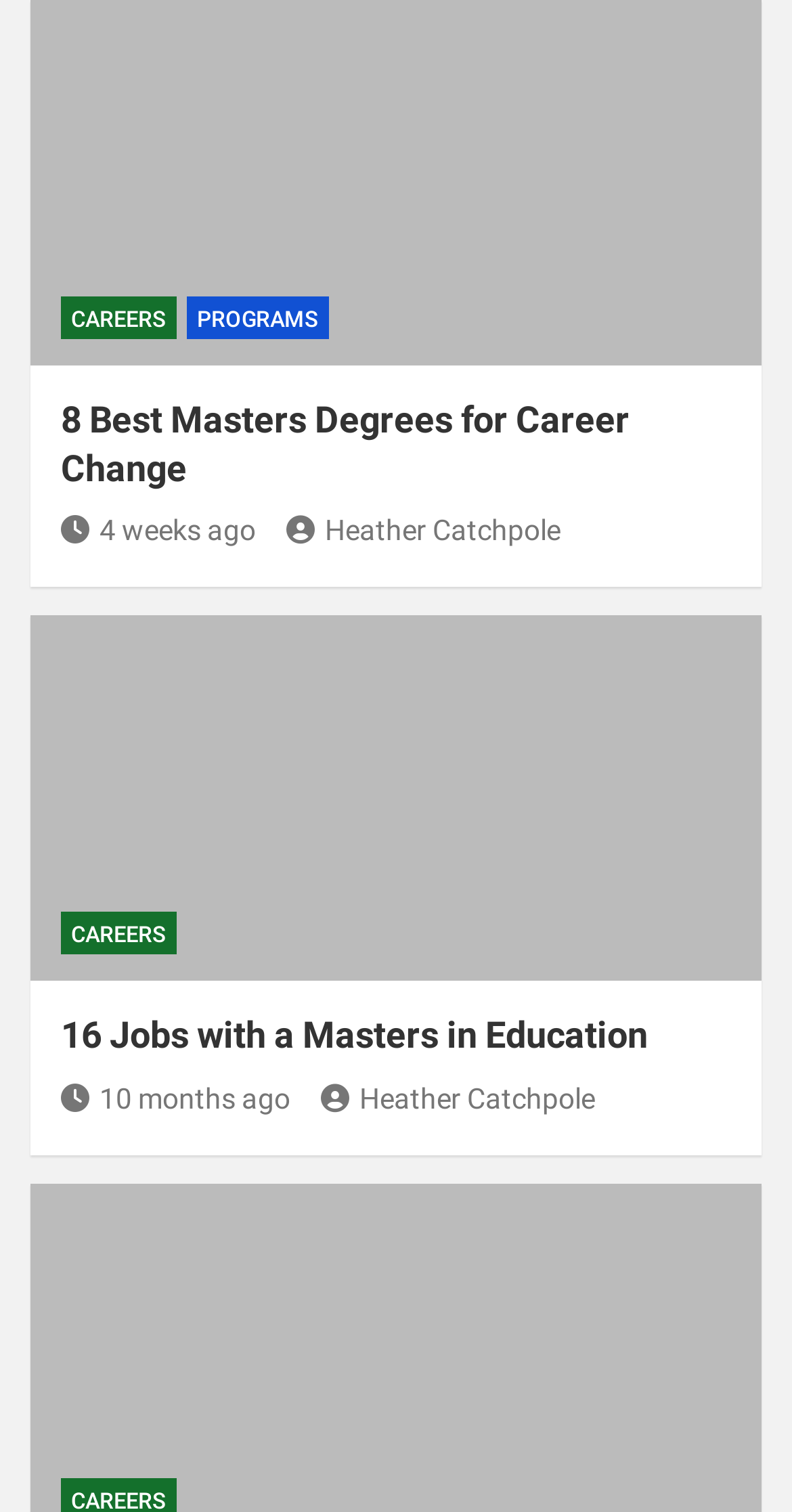Can you give a comprehensive explanation to the question given the content of the image?
What is the category of the link 'CAREERS'?

The link 'CAREERS' is located at the top of the webpage, and its bounding box coordinates indicate it is a navigation element, likely part of the website's main menu.